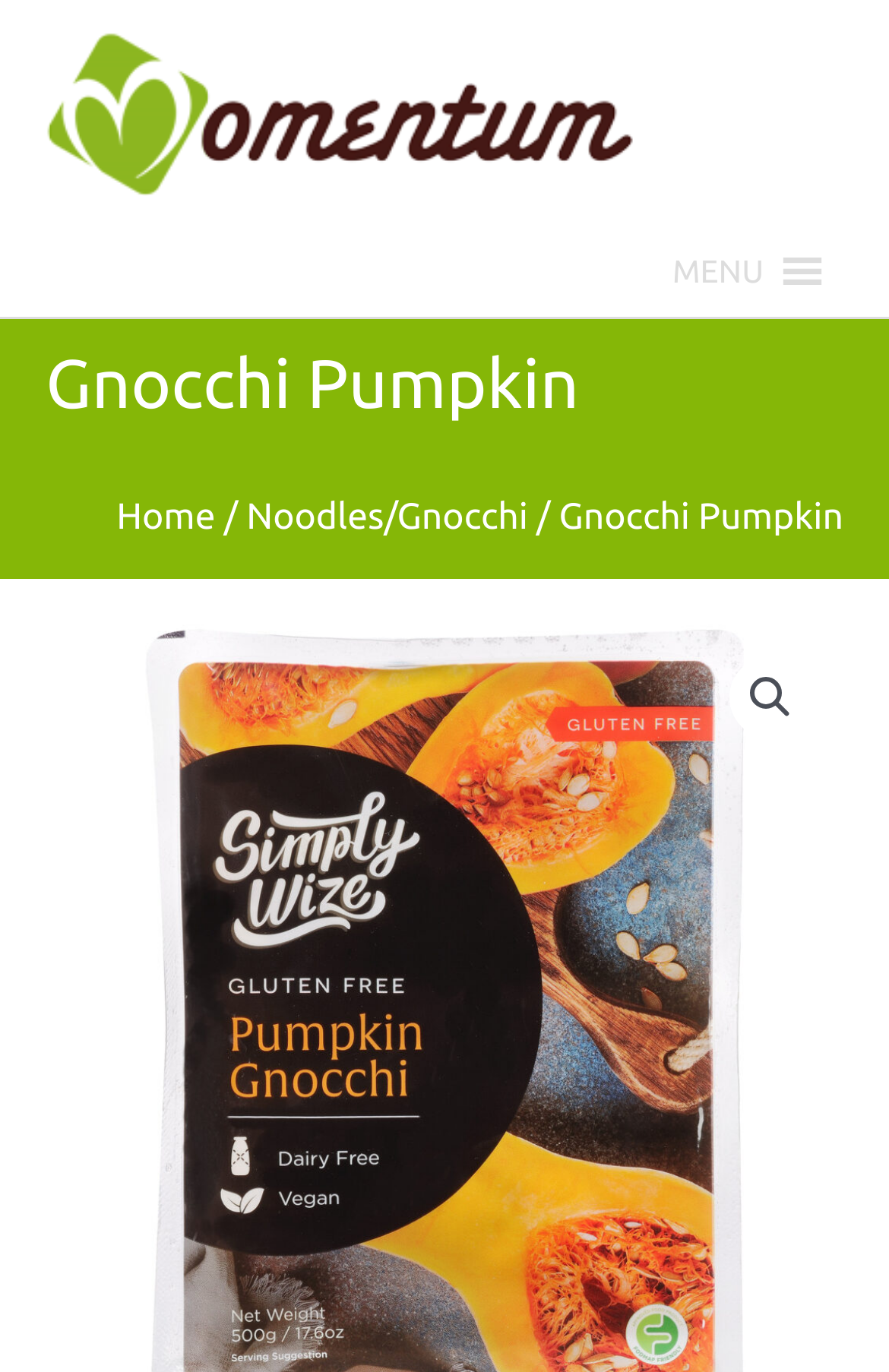Provide a one-word or short-phrase response to the question:
How many links are in the breadcrumb navigation?

3